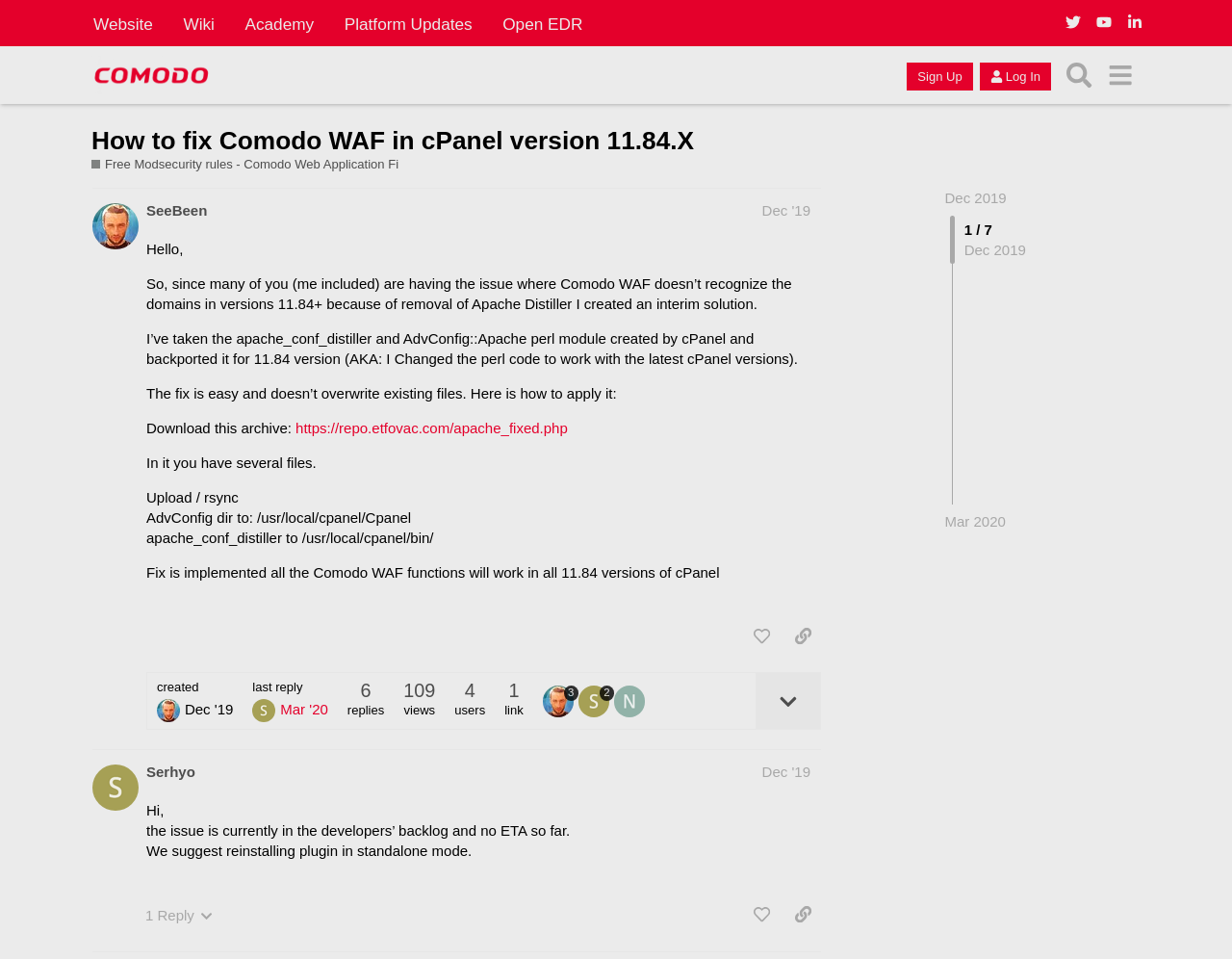Pinpoint the bounding box coordinates of the element you need to click to execute the following instruction: "Click on the 'Sign Up' button". The bounding box should be represented by four float numbers between 0 and 1, in the format [left, top, right, bottom].

[0.736, 0.065, 0.79, 0.094]